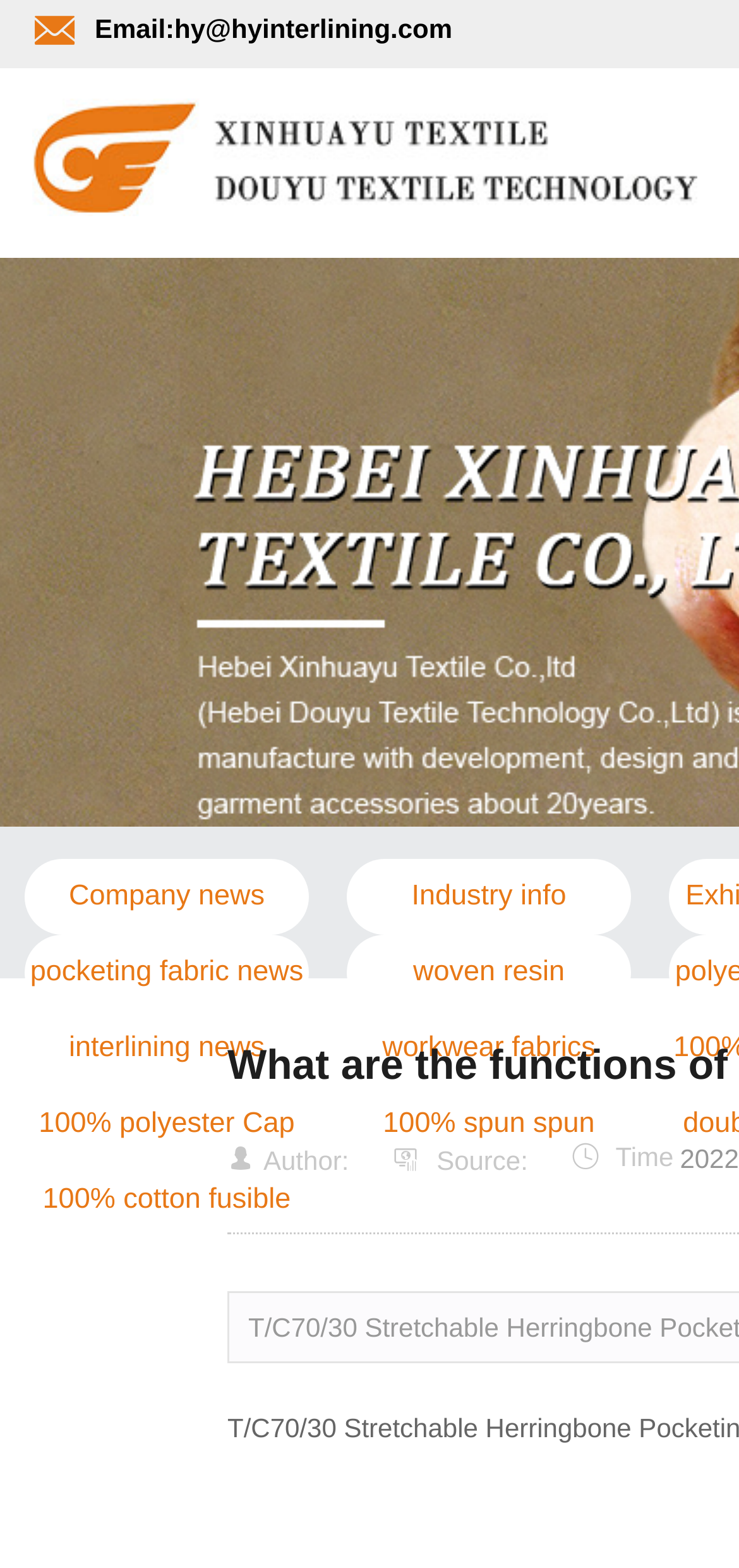Specify the bounding box coordinates for the region that must be clicked to perform the given instruction: "Click the email link".

[0.044, 0.005, 0.105, 0.034]